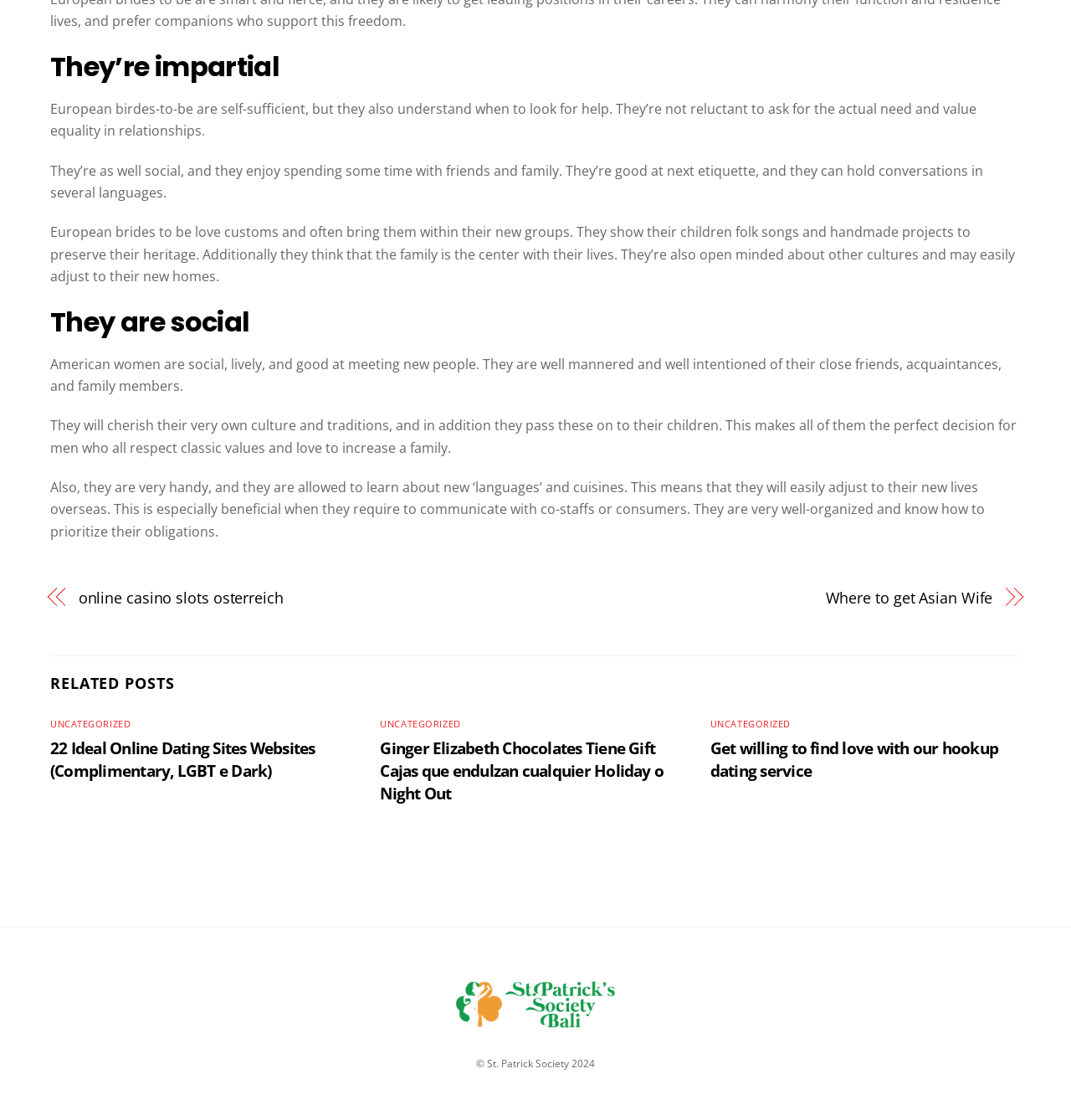Give a concise answer of one word or phrase to the question: 
What is the year of copyright mentioned at the bottom of the webpage?

2024